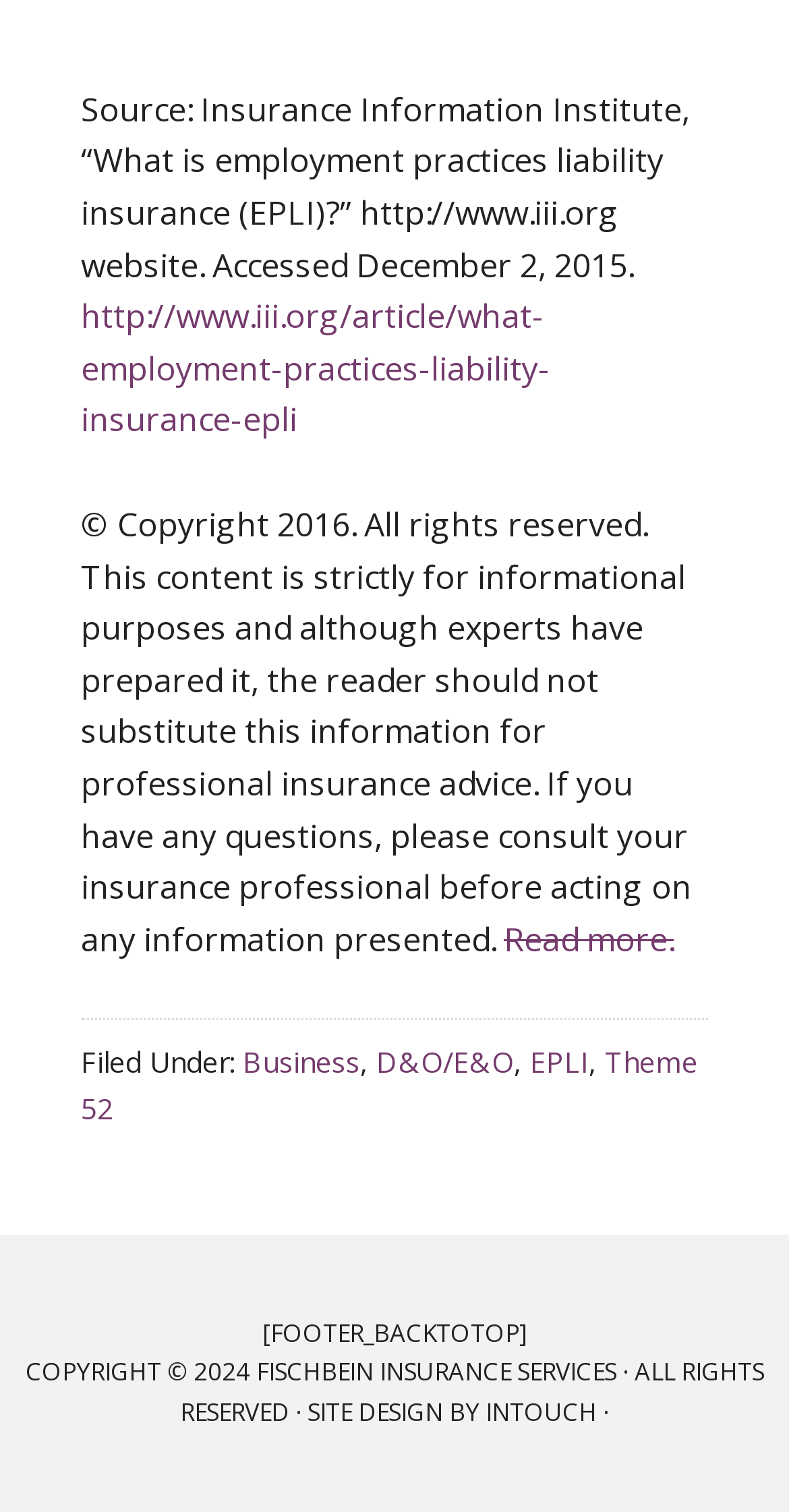Please determine the bounding box coordinates of the clickable area required to carry out the following instruction: "Click on Facebook". The coordinates must be four float numbers between 0 and 1, represented as [left, top, right, bottom].

None